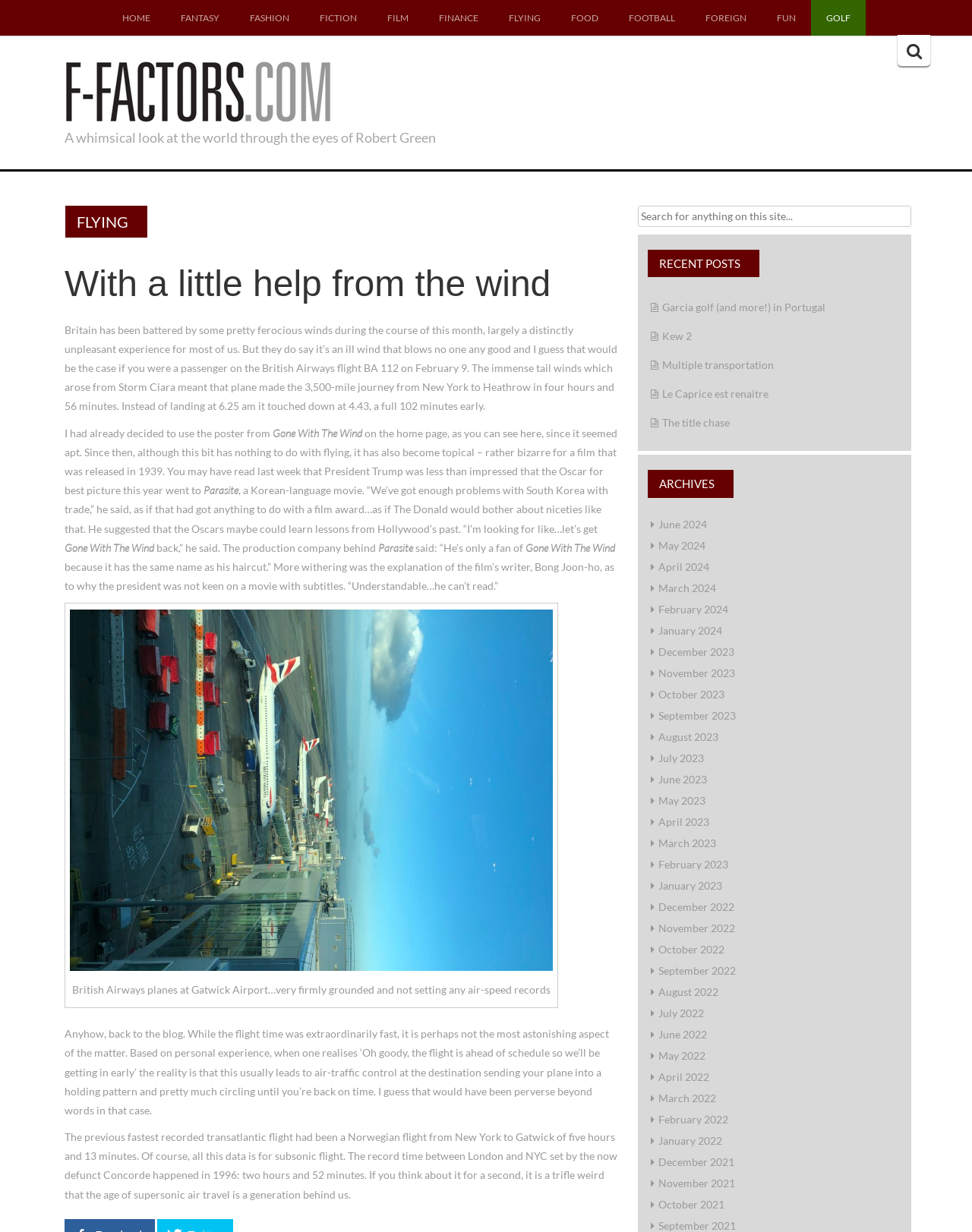Offer an extensive depiction of the webpage and its key elements.

This webpage is a blog post titled "With a little help from the wind" on the website "f-factors". At the top of the page, there is a navigation menu with links to various categories such as "HOME", "FANTASY", "FASHION", "FICTION", and more. Below the navigation menu, there is a search bar.

The main content of the page is a blog post about a British Airways flight that arrived 102 minutes early due to strong tailwinds from Storm Ciara. The post includes a few paragraphs of text discussing the flight, as well as a reference to the movie "Gone With The Wind" and its relevance to the topic. There are also several links to other blog posts and a section titled "RECENT POSTS" with links to recent articles.

On the right-hand side of the page, there is a section titled "ARCHIVES" with links to blog posts from previous months, dating back to 2022. Below the archives section, there is a search bar.

There are several images on the page, including a logo for "f-factors" at the top, an image related to the blog post, and a captioned image of British Airways planes at Gatwick Airport.